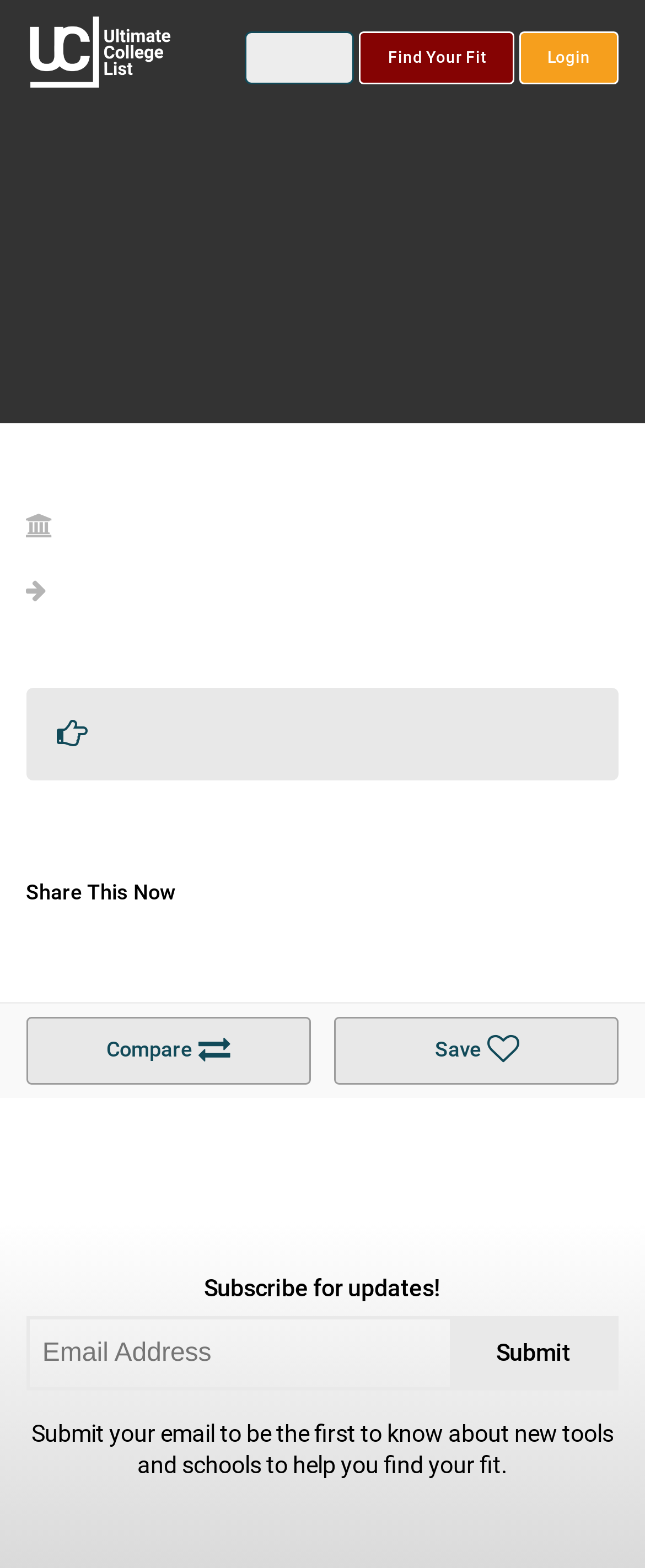What is the icon on the left side of the page?
Refer to the image and give a detailed answer to the query.

The icon on the left side of the page is an image with the description 'UCL' and has a bounding box of [0.04, 0.011, 0.271, 0.056].